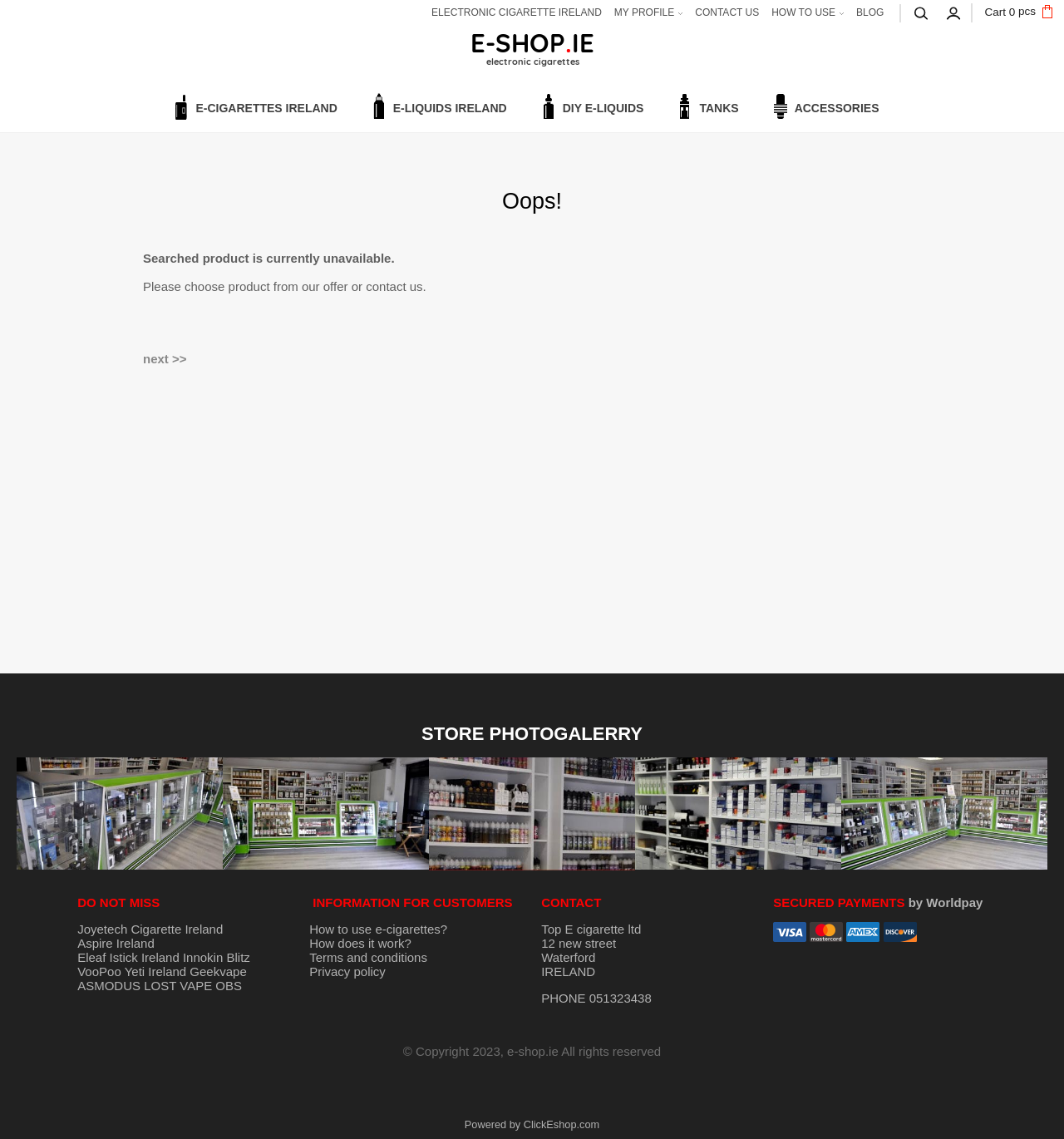What is the current status of the searched product?
Can you give a detailed and elaborate answer to the question?

The status of the searched product can be found in the main content area of the webpage, where it says 'Oops!' and 'Searched product is currently unavailable.' This indicates that the product is not available for purchase.